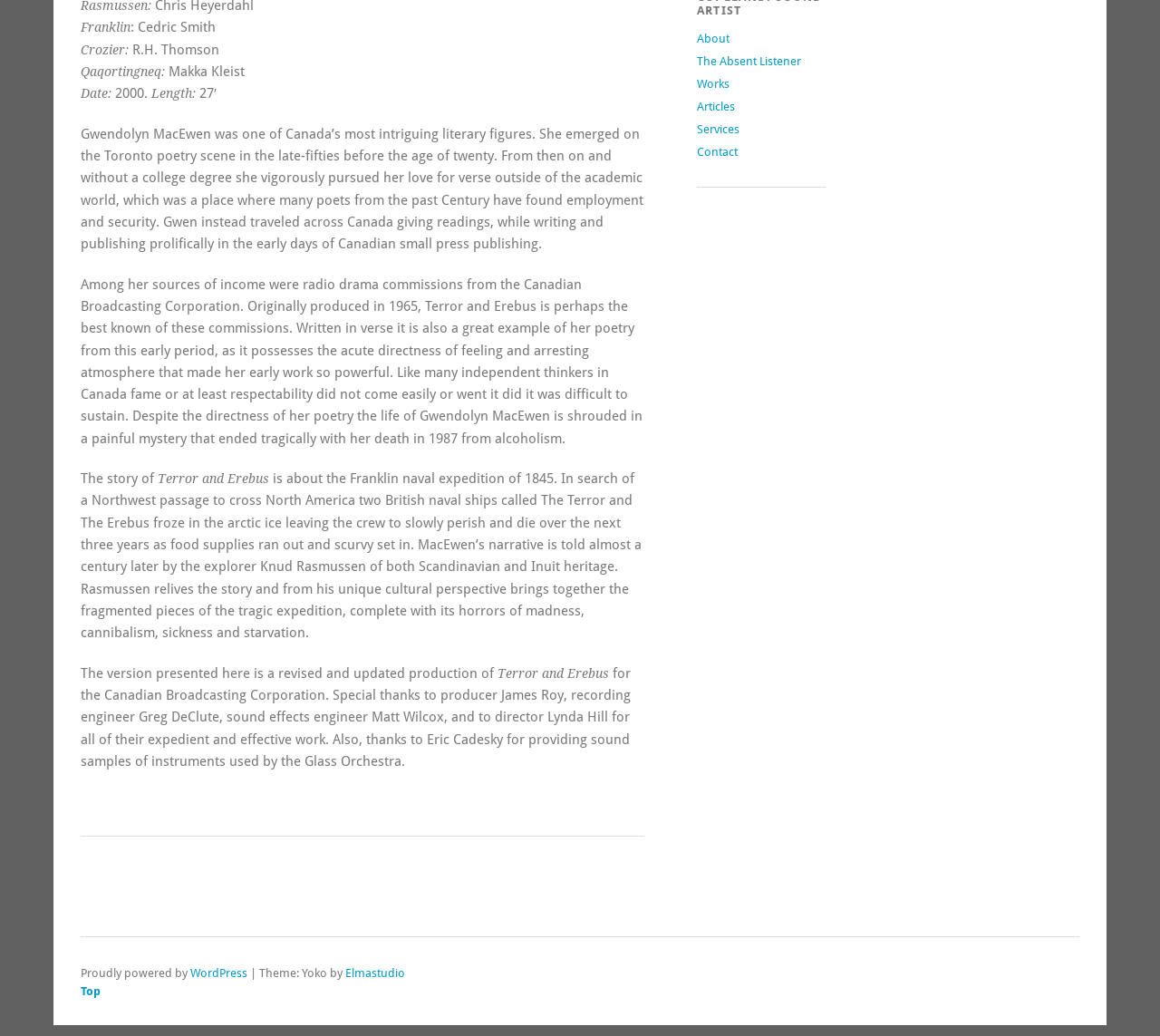From the webpage screenshot, identify the region described by About. Provide the bounding box coordinates as (top-left x, top-left y, bottom-right x, bottom-right y), with each value being a floating point number between 0 and 1.

[0.601, 0.031, 0.629, 0.044]